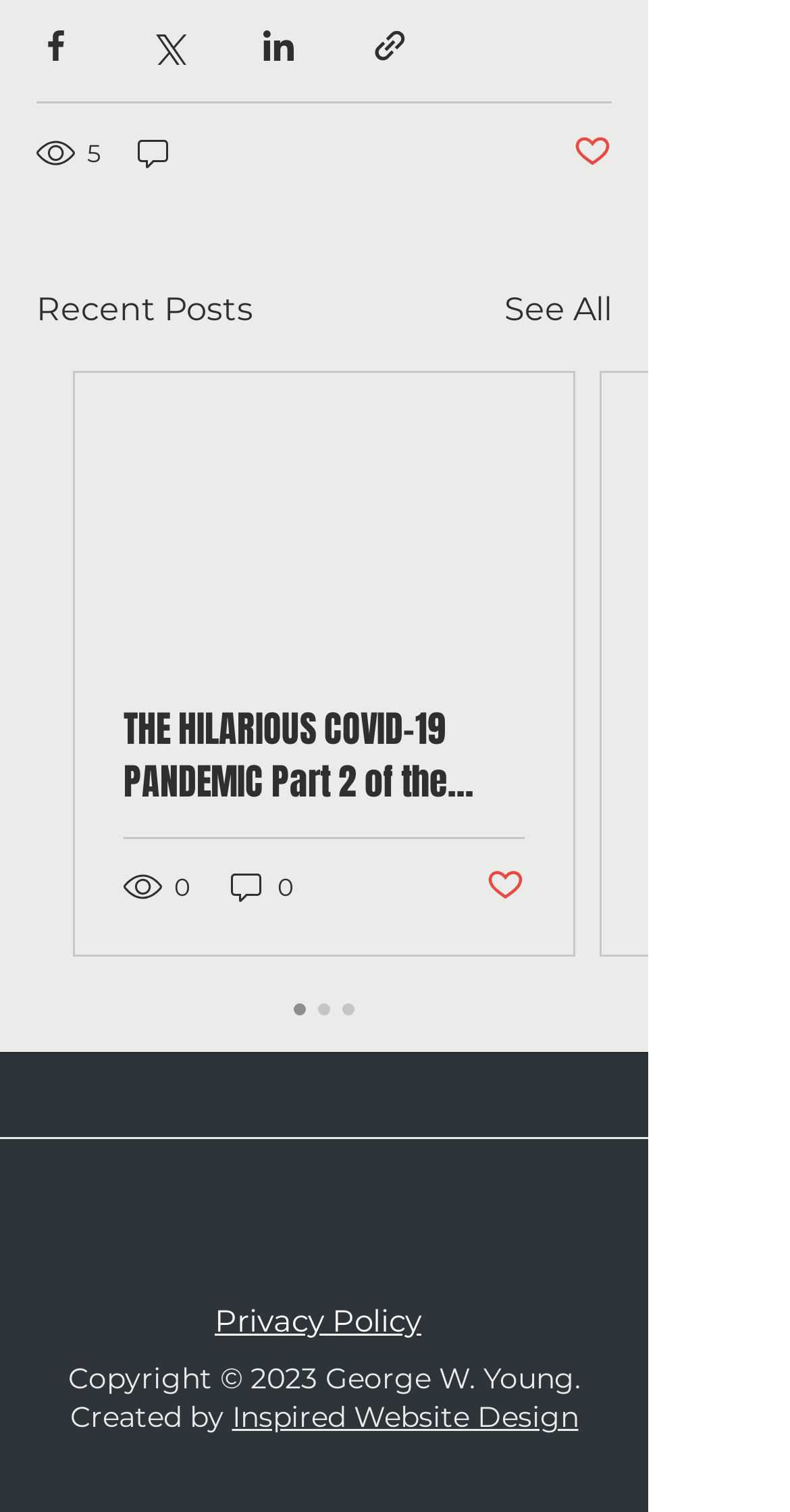What is the copyright year mentioned at the bottom of the webpage?
Please answer the question as detailed as possible.

The copyright year mentioned at the bottom of the webpage is 2023, as indicated by the text 'Copyright © 2023 George W. Young'.